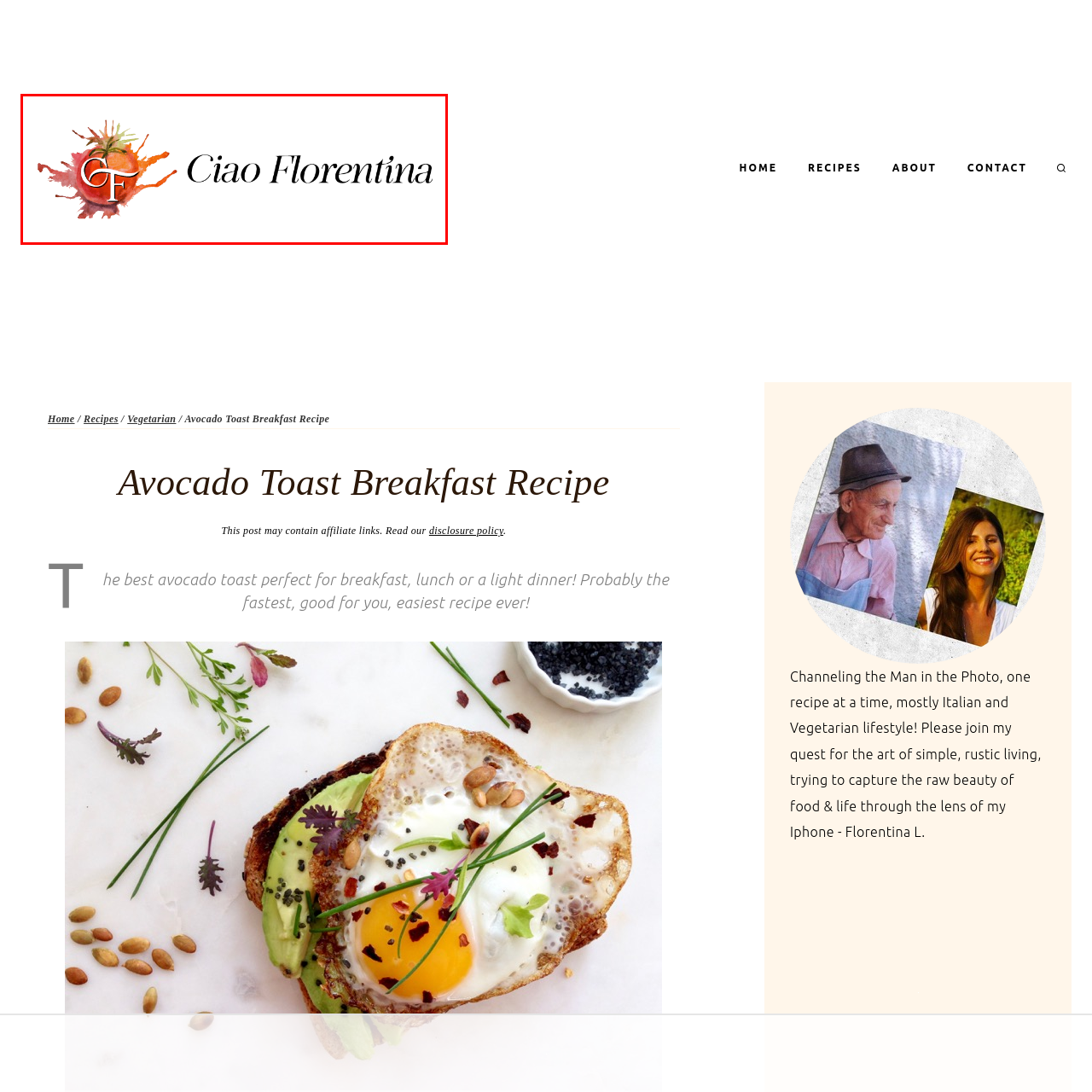Examine the area within the red bounding box and answer the following question using a single word or phrase:
What is the font style of the brand initials 'CF'?

Elegant, artistic